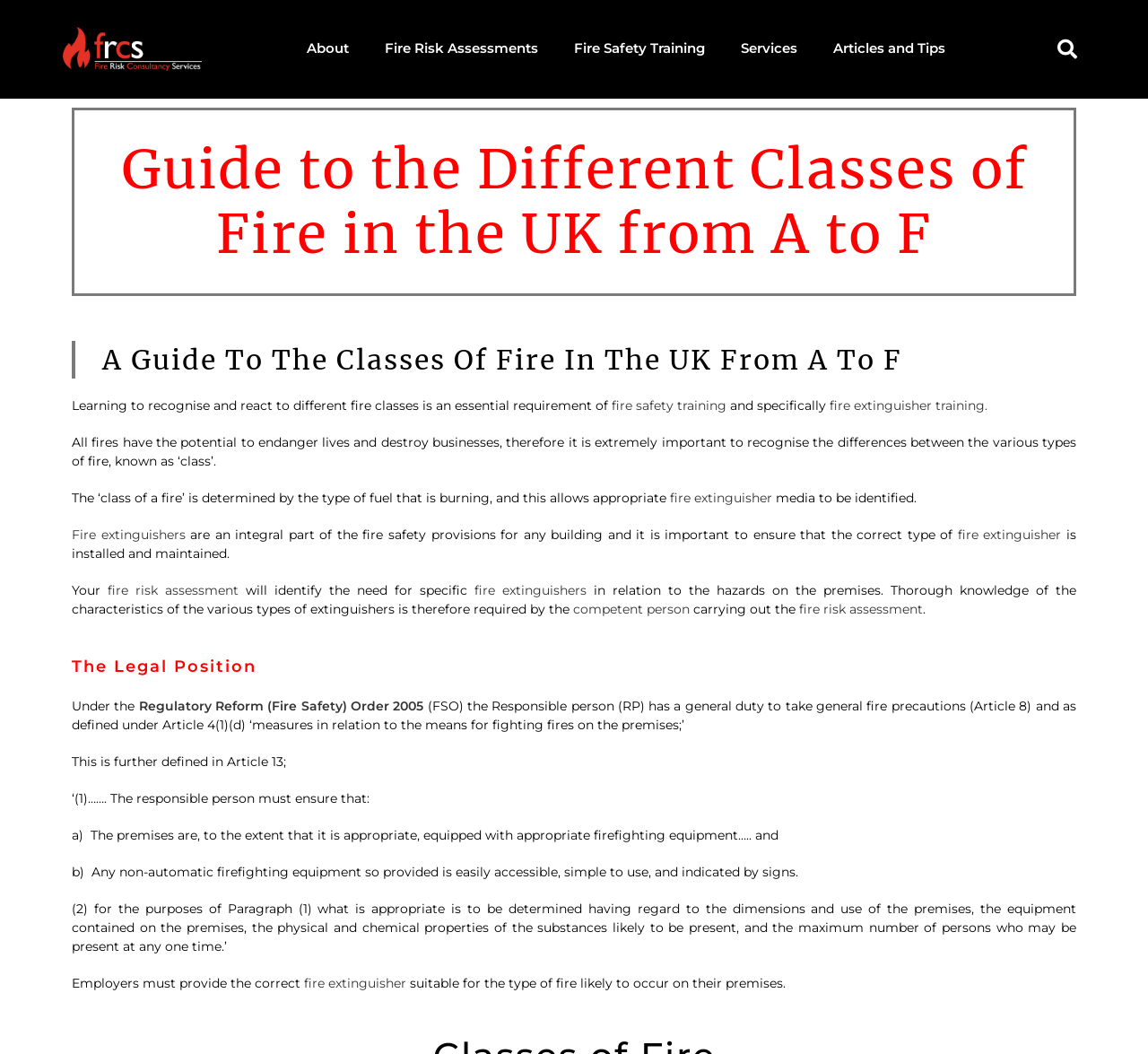Could you provide the bounding box coordinates for the portion of the screen to click to complete this instruction: "Search for something"?

[0.914, 0.03, 0.945, 0.064]